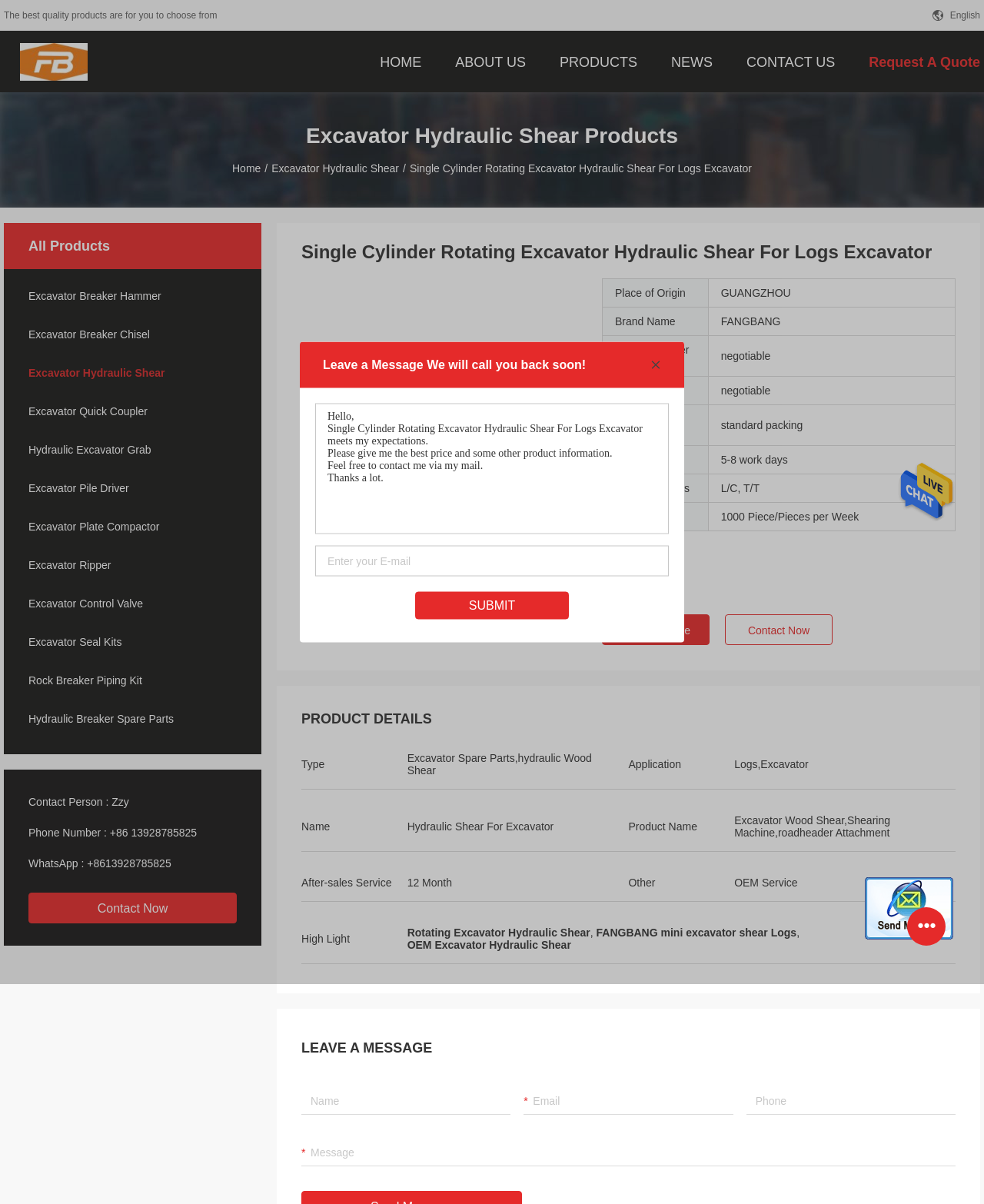Please analyze the image and provide a thorough answer to the question:
What is the contact person's name?

I found the contact person's name by looking at the section with contact information, where it says 'Contact Person : Zzy'.